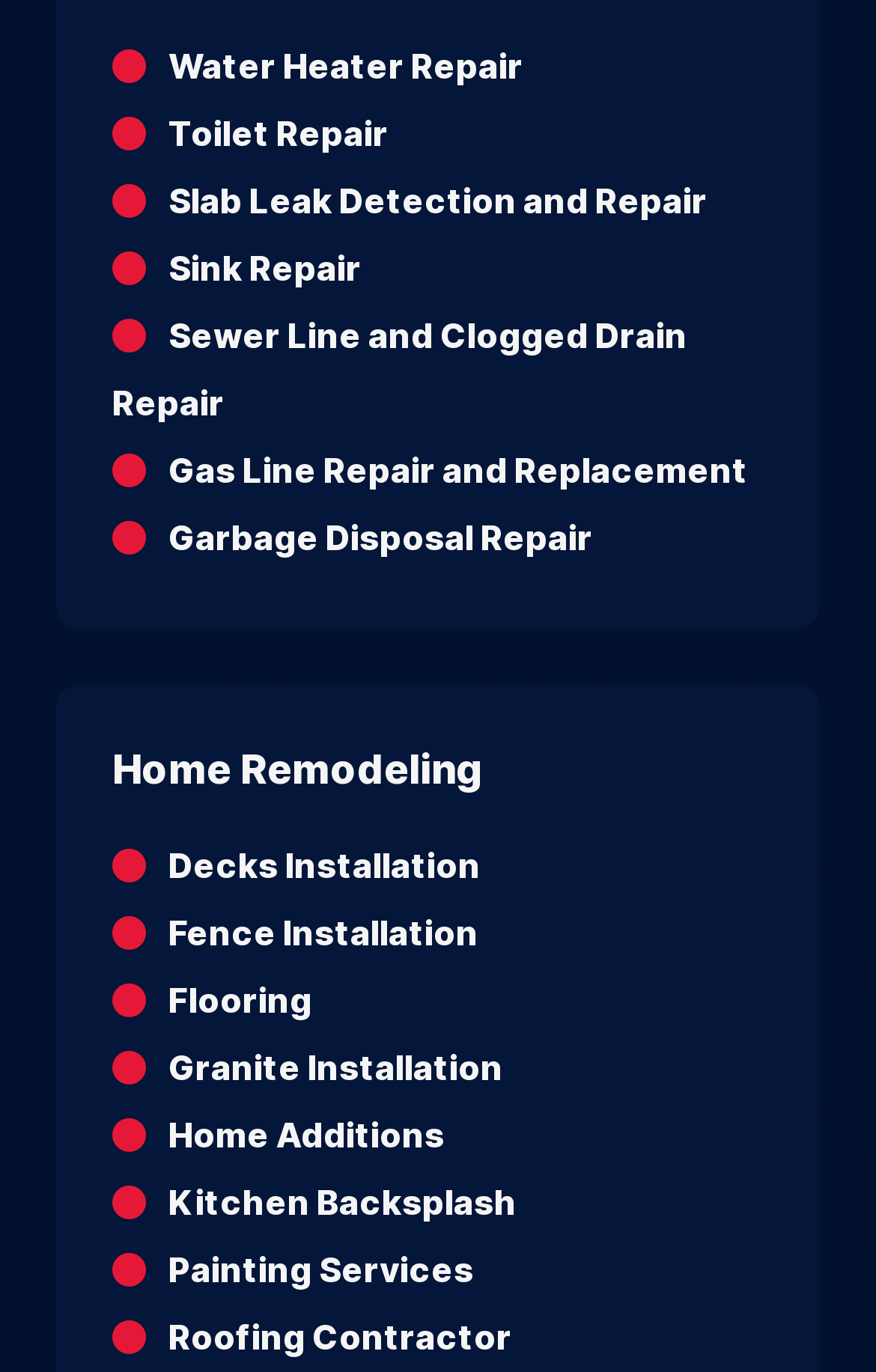Locate the bounding box coordinates of the clickable area to execute the instruction: "Learn about Gas Line Repair and Replacement". Provide the coordinates as four float numbers between 0 and 1, represented as [left, top, right, bottom].

[0.192, 0.328, 0.854, 0.359]